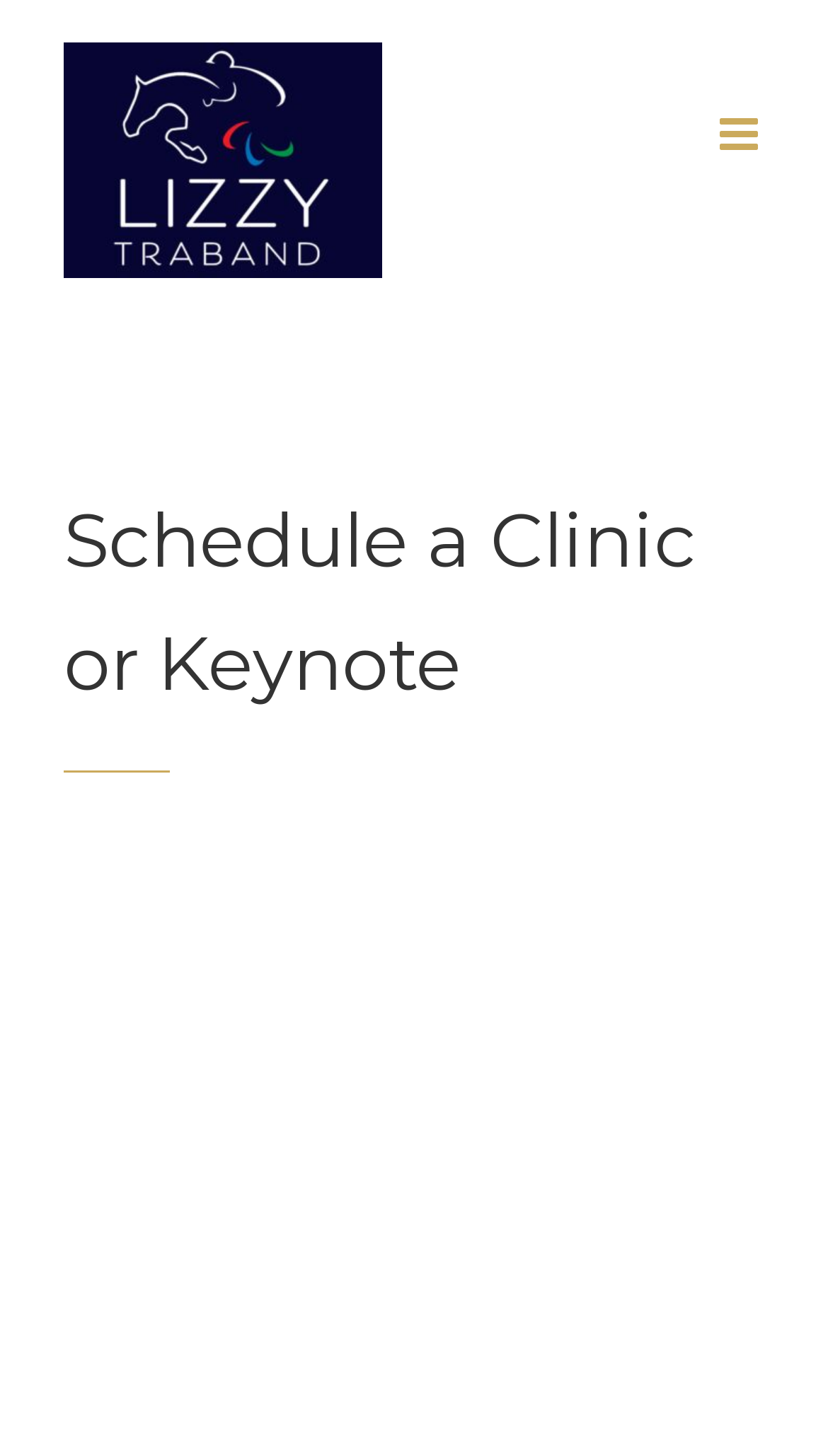What is the purpose of the 'Toggle mobile menu' link?
Provide a fully detailed and comprehensive answer to the question.

The answer can be found in the link element with the text 'Toggle mobile menu' which has an attribute 'controls' with the value 'mobile-menu-hotel-main-menu', indicating that it is used to control the mobile menu.